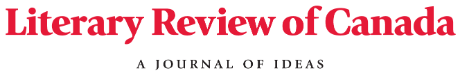Generate a detailed caption for the image.

The image features the logo of the "Literary Review of Canada," which is prominently displayed in bold red lettering. The logo conveys a sense of intellectual engagement and is accompanied by the tagline "A Journal of Ideas," suggesting a focus on literary critique, cultural commentary, and the exploration of contemporary issues. This visual identity reflects the publication's commitment to fostering discussion and insight within the literary community and beyond. The design is simple yet striking, aiming to attract readers interested in thoughtful discourse and analysis.